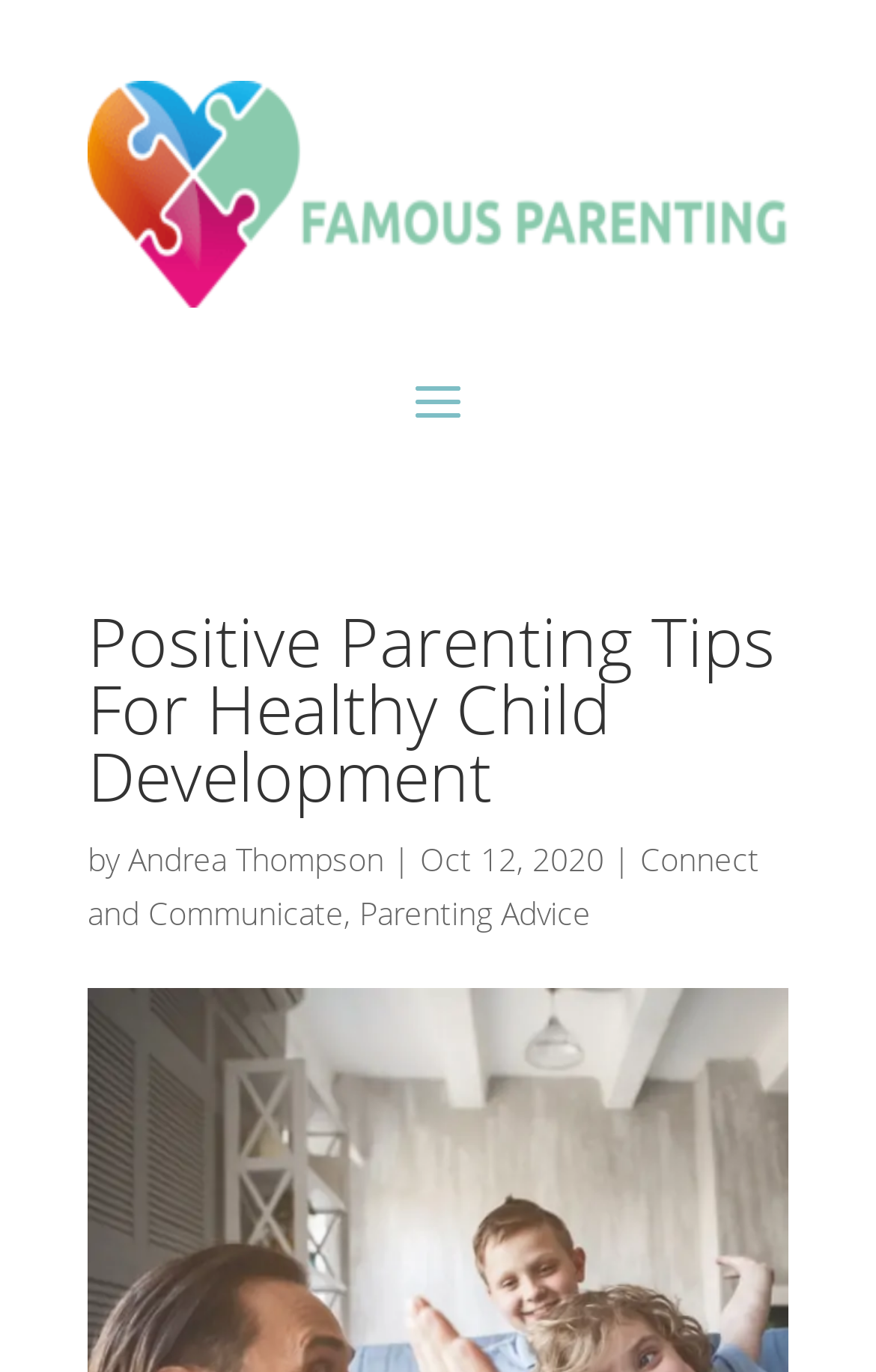What is the topic of the article?
Using the image, elaborate on the answer with as much detail as possible.

The main heading of the webpage is 'Positive Parenting Tips For Healthy Child Development', which suggests that the article is about positive parenting tips.